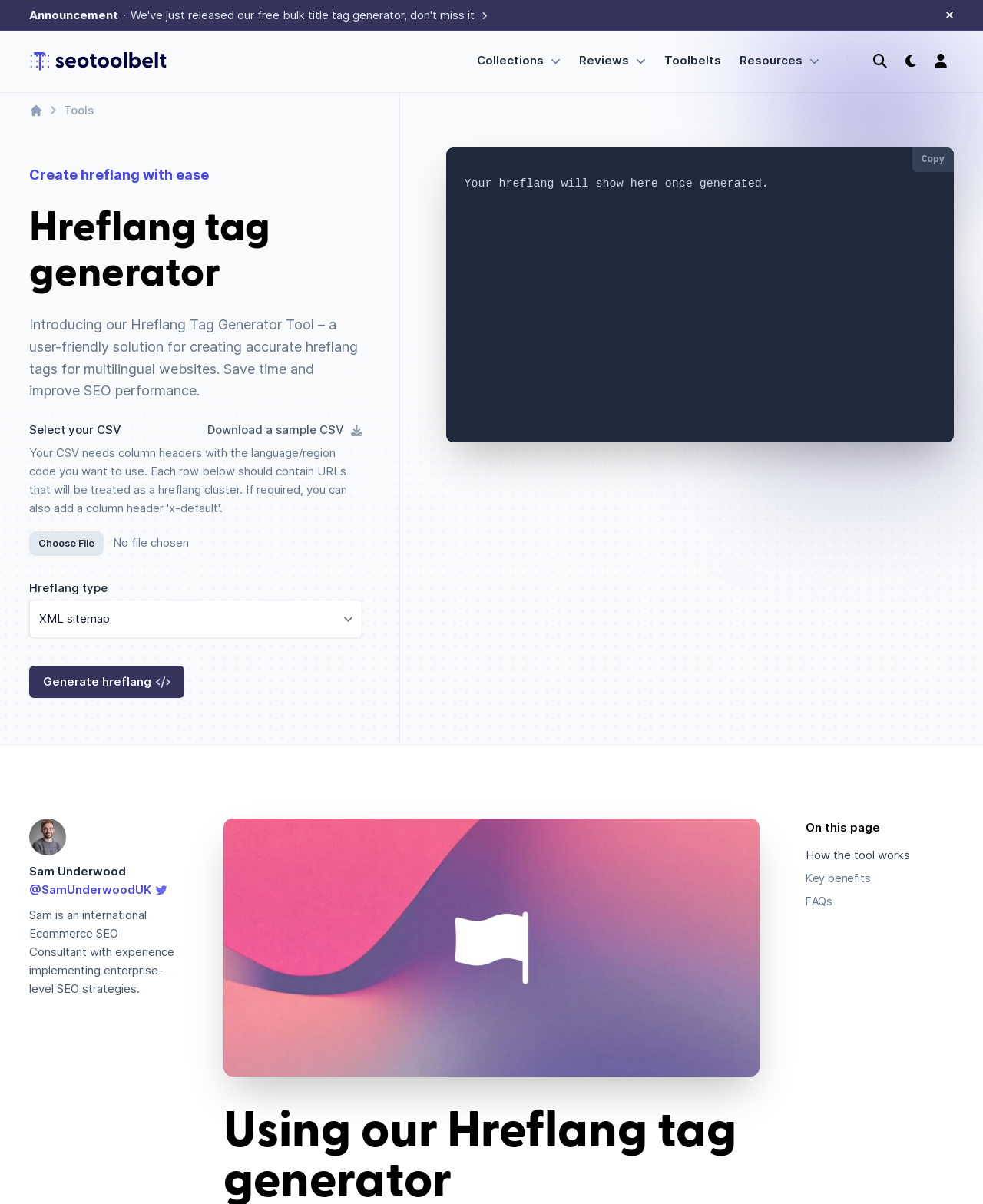Can you find the bounding box coordinates for the element that needs to be clicked to execute this instruction: "Click the 'Search modal toggle' button"? The coordinates should be given as four float numbers between 0 and 1, i.e., [left, top, right, bottom].

[0.881, 0.036, 0.909, 0.066]